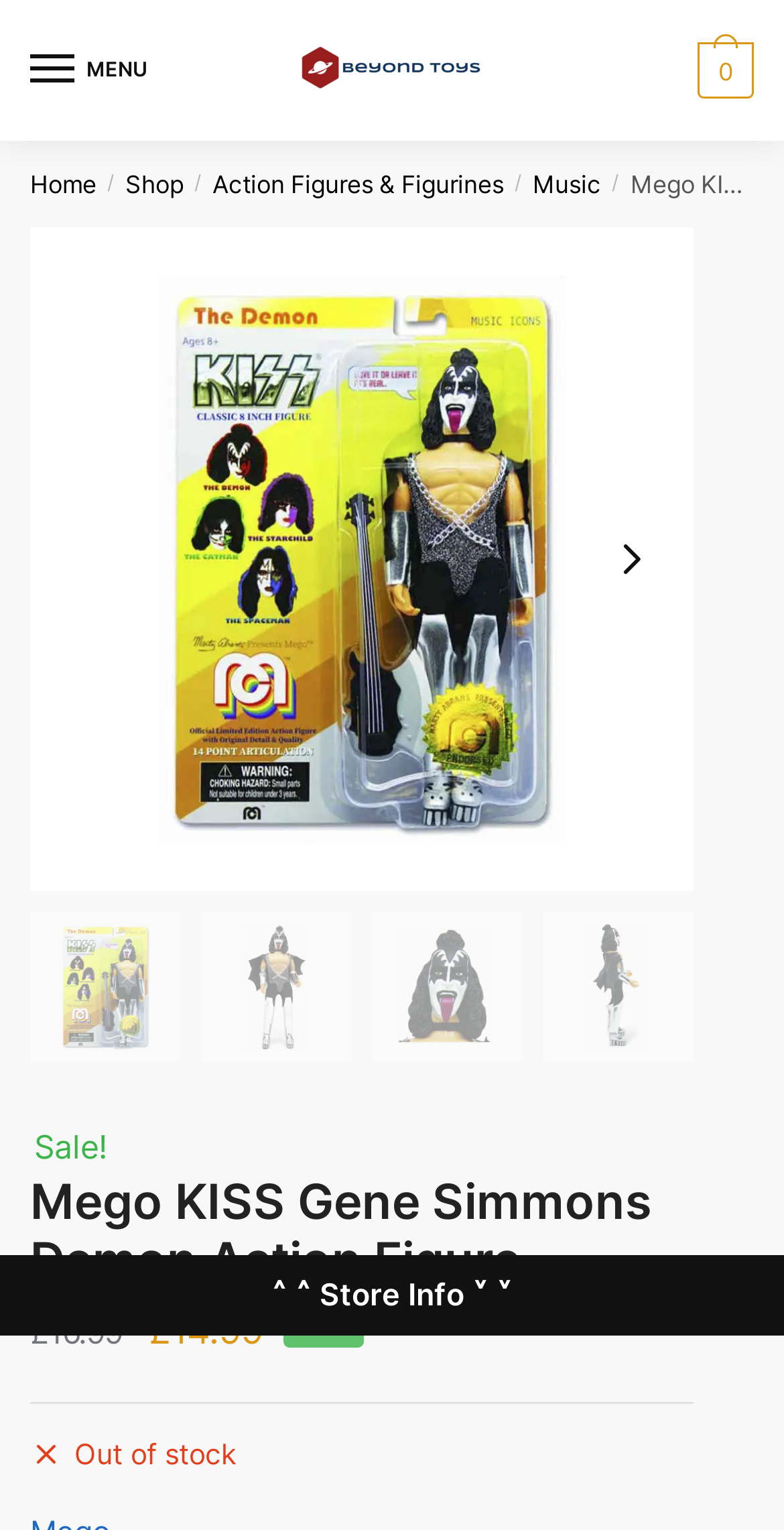Please determine the bounding box coordinates of the element to click on in order to accomplish the following task: "Click the menu button". Ensure the coordinates are four float numbers ranging from 0 to 1, i.e., [left, top, right, bottom].

[0.038, 0.026, 0.192, 0.066]